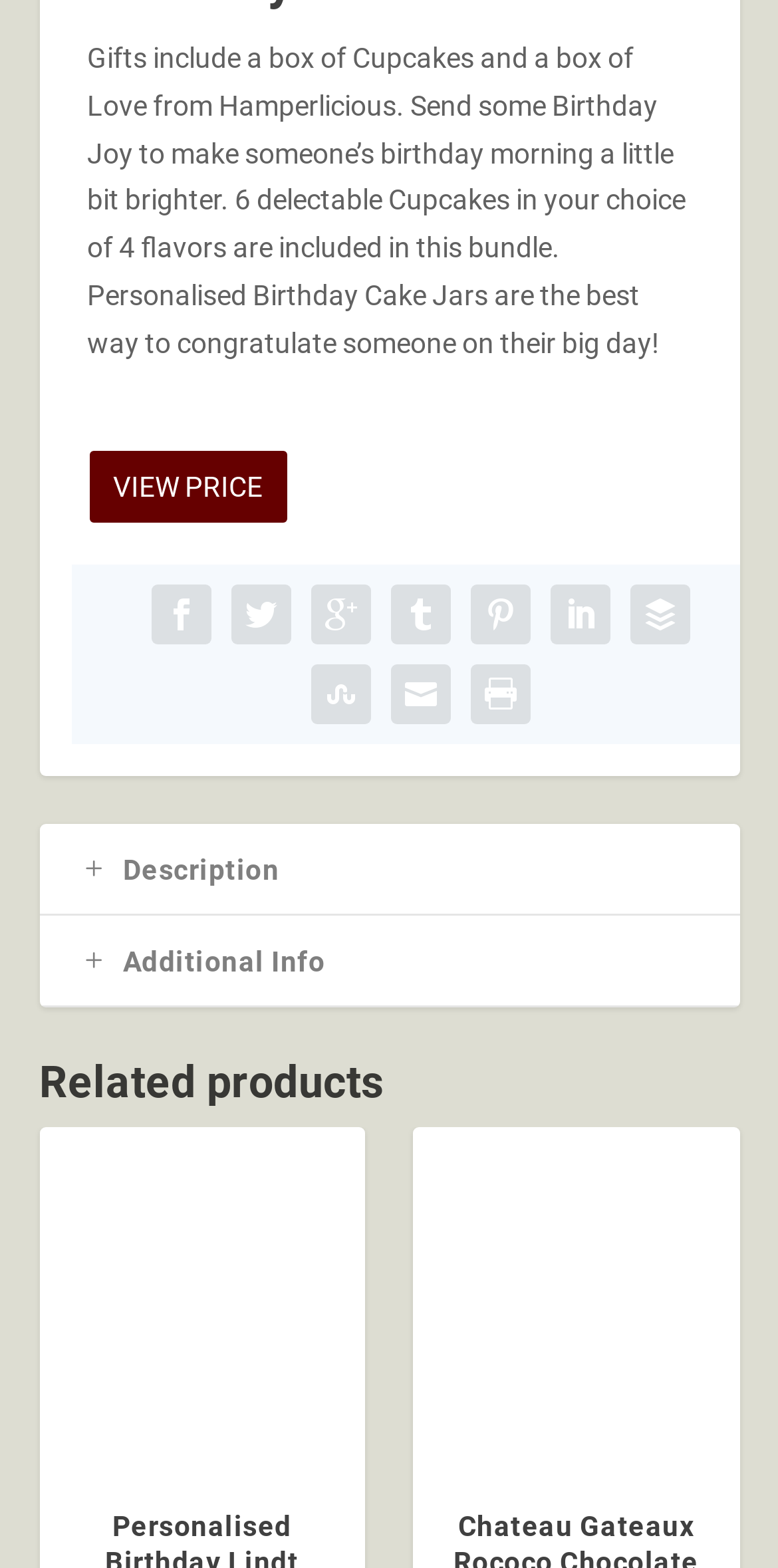Please specify the bounding box coordinates of the region to click in order to perform the following instruction: "Click on the Chateau Gateaux Rococo Chocolate Cake link".

[0.531, 0.719, 0.95, 0.927]